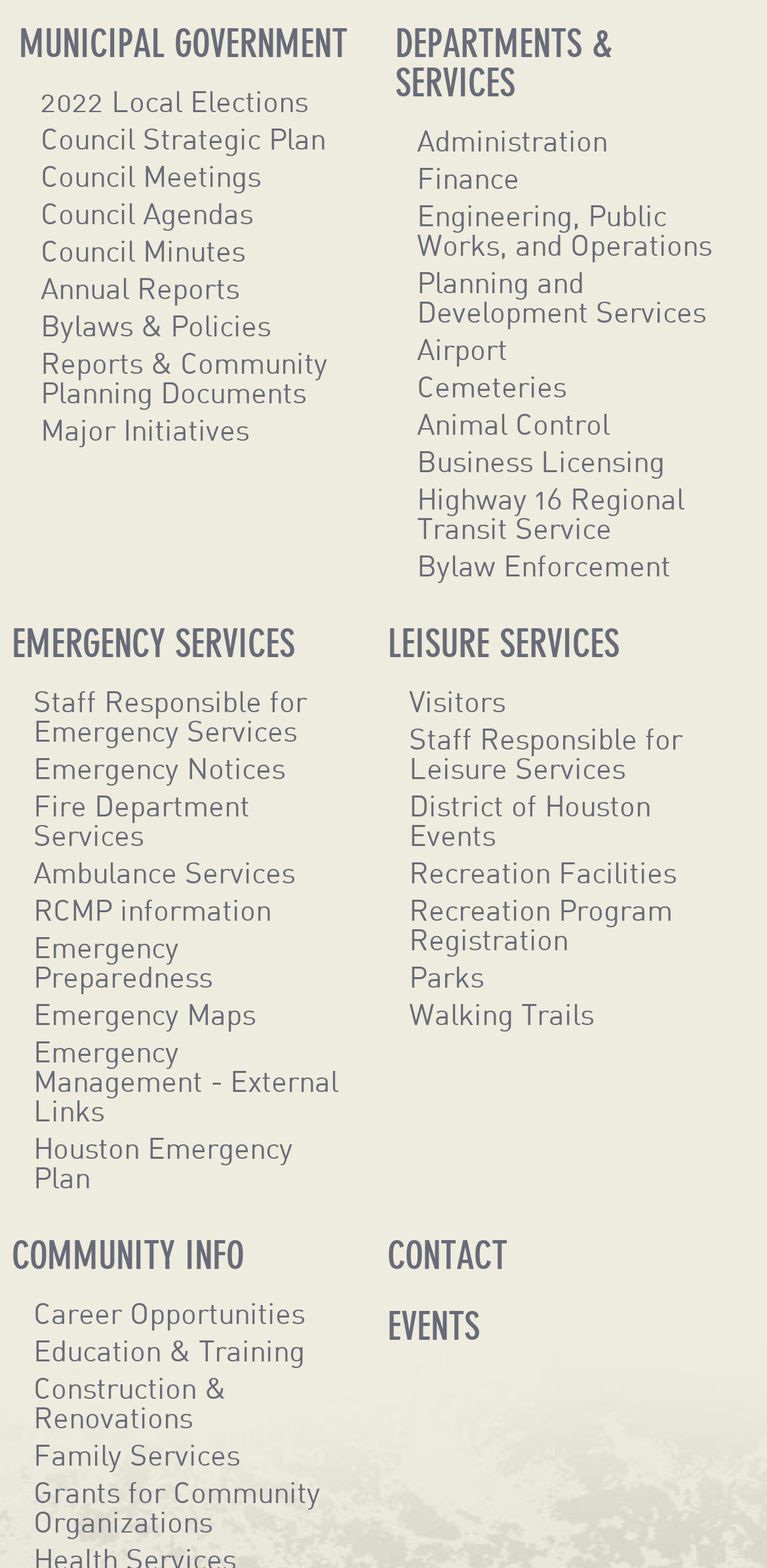Please answer the following question using a single word or phrase: 
What is the main category of the webpage?

Municipal Government